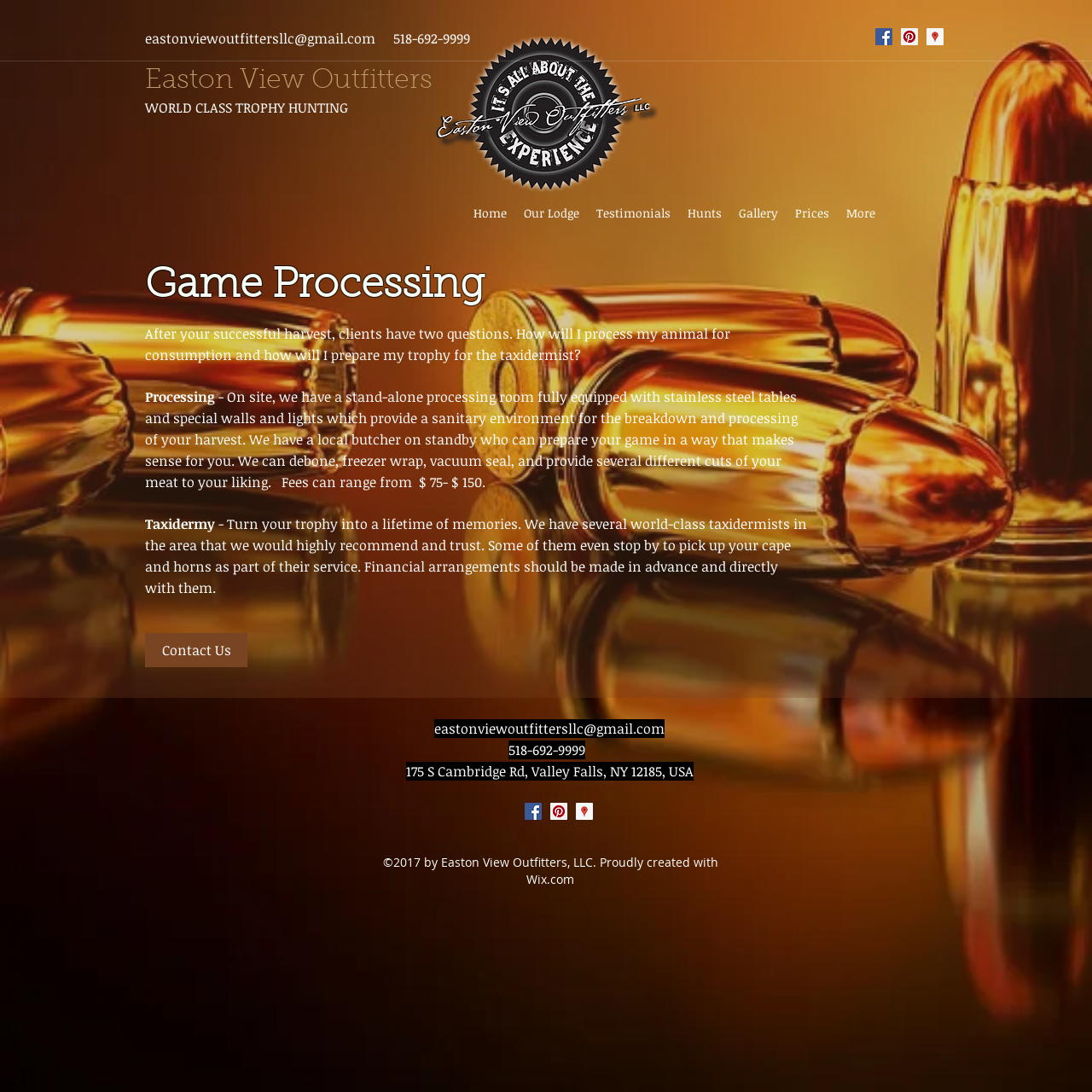Please specify the coordinates of the bounding box for the element that should be clicked to carry out this instruction: "Click the Prices link". The coordinates must be four float numbers between 0 and 1, formatted as [left, top, right, bottom].

[0.72, 0.184, 0.767, 0.207]